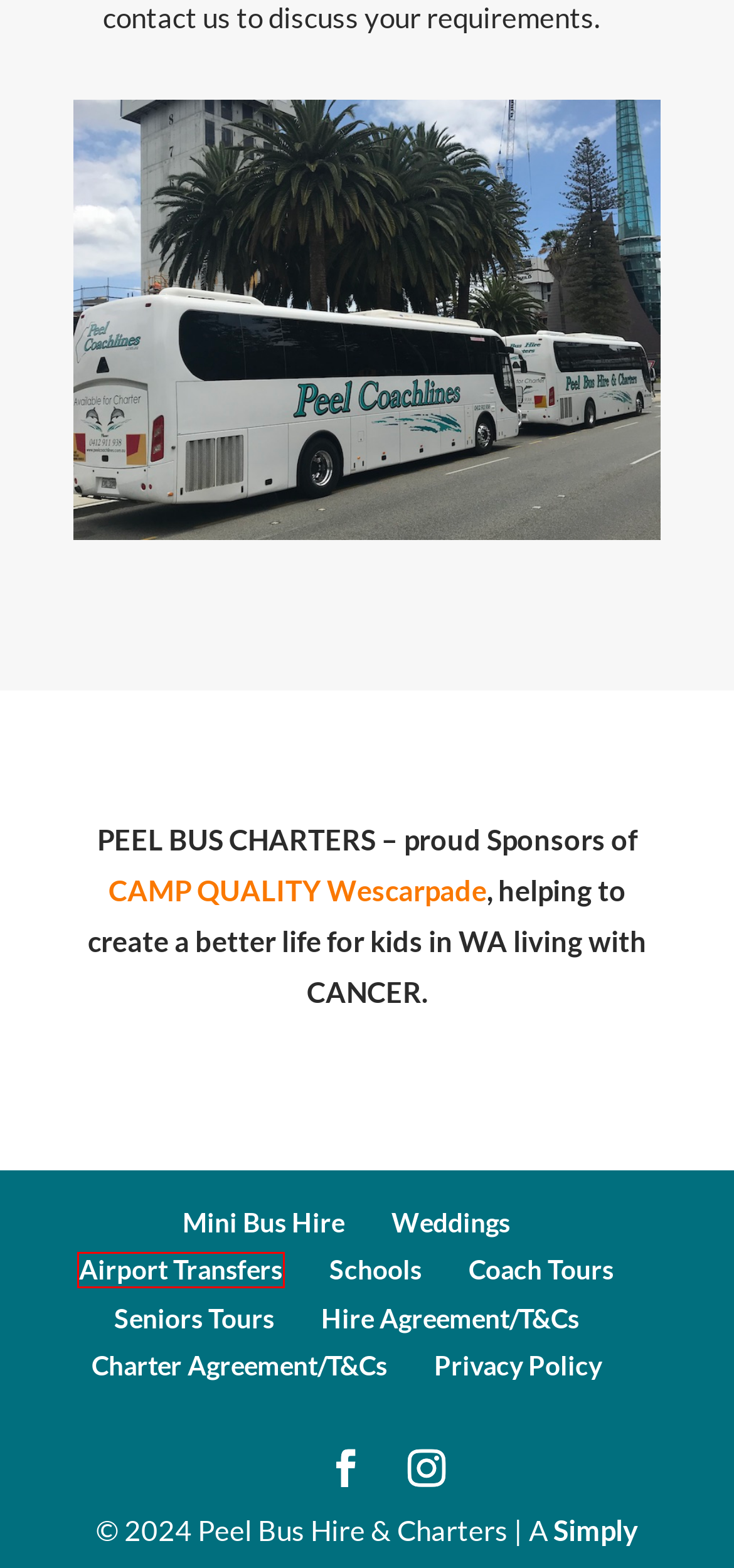Look at the given screenshot of a webpage with a red rectangle bounding box around a UI element. Pick the description that best matches the new webpage after clicking the element highlighted. The descriptions are:
A. Wedding Transport Perth Mandurah | Peel Bus Hire & Charters
B. Simply Savvy Web - Mandurah Web Design for Small Business
C. Bus Rental & Charter Perth | School Excursions | Peel Bus Hire & Charter
D. Privacy Policy - Peel Bus Charters
E. Coach Charter & Bus Rental Bookings Mandurah | Peel Bus Hire & Charter
F. Mini Bus Hire Mandurah Rockingham Perth | Peel Bus Hire & Charters
G. Coach Tours Perth Mandurah Rockingham | Peel Bus Hire & Charter
H. Airport Transfers Perth Mandurah Rockingham | Peel Bus Hire & Charters

H